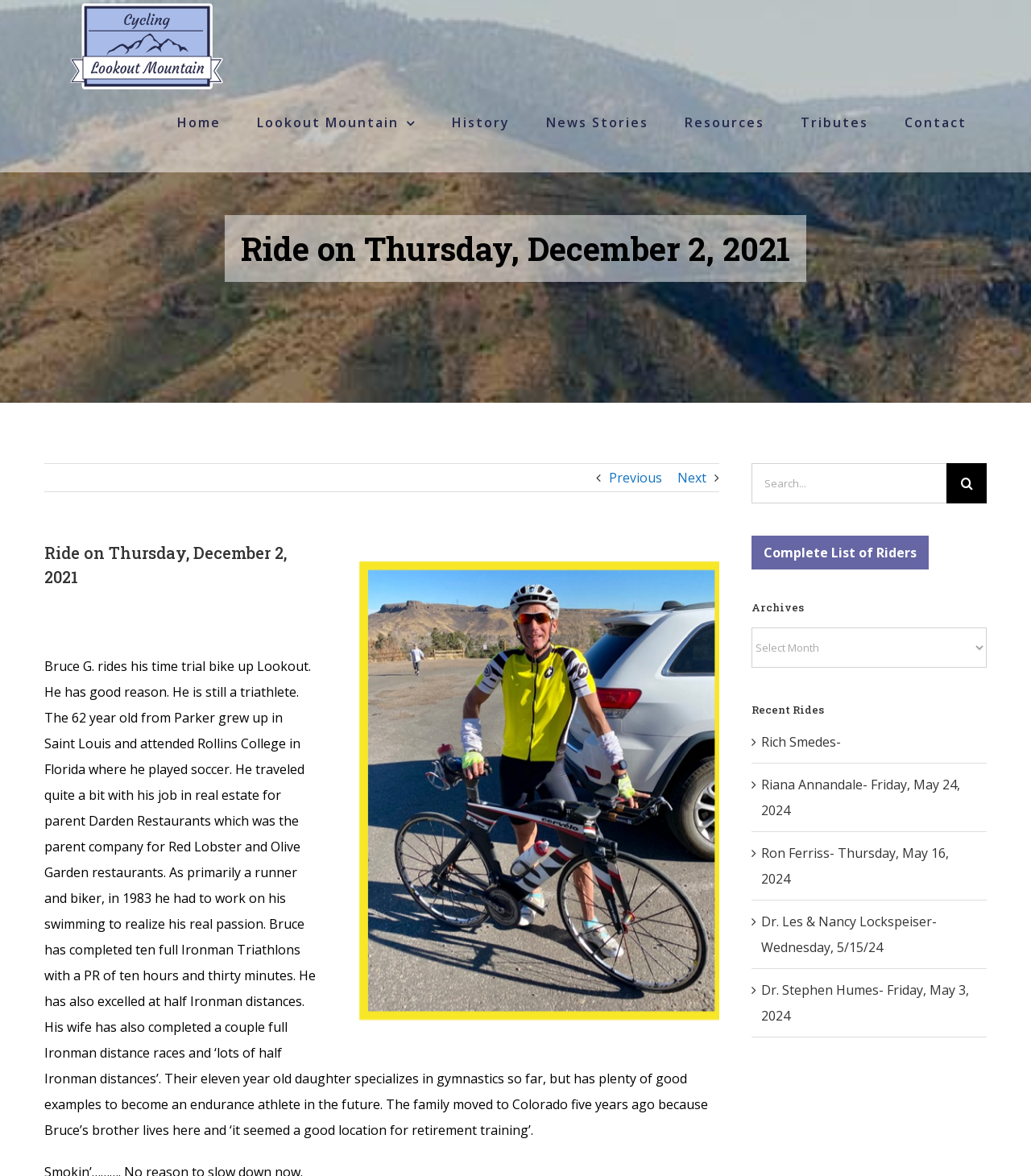Bounding box coordinates must be specified in the format (top-left x, top-left y, bottom-right x, bottom-right y). All values should be floating point numbers between 0 and 1. What are the bounding box coordinates of the UI element described as: Tributes

[0.777, 0.07, 0.842, 0.138]